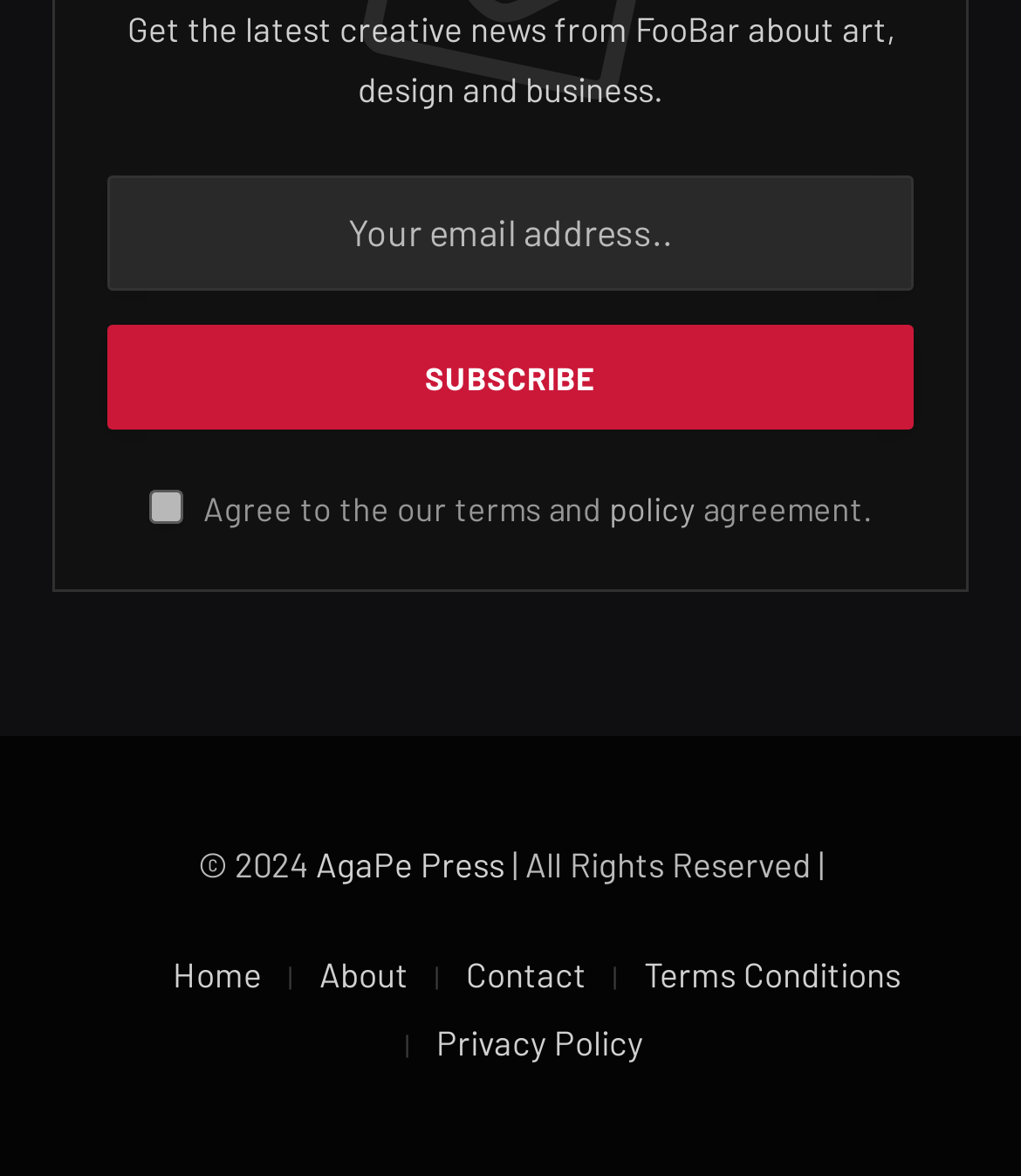Find the bounding box of the UI element described as: "Home". The bounding box coordinates should be given as four float values between 0 and 1, i.e., [left, top, right, bottom].

[0.169, 0.81, 0.256, 0.846]